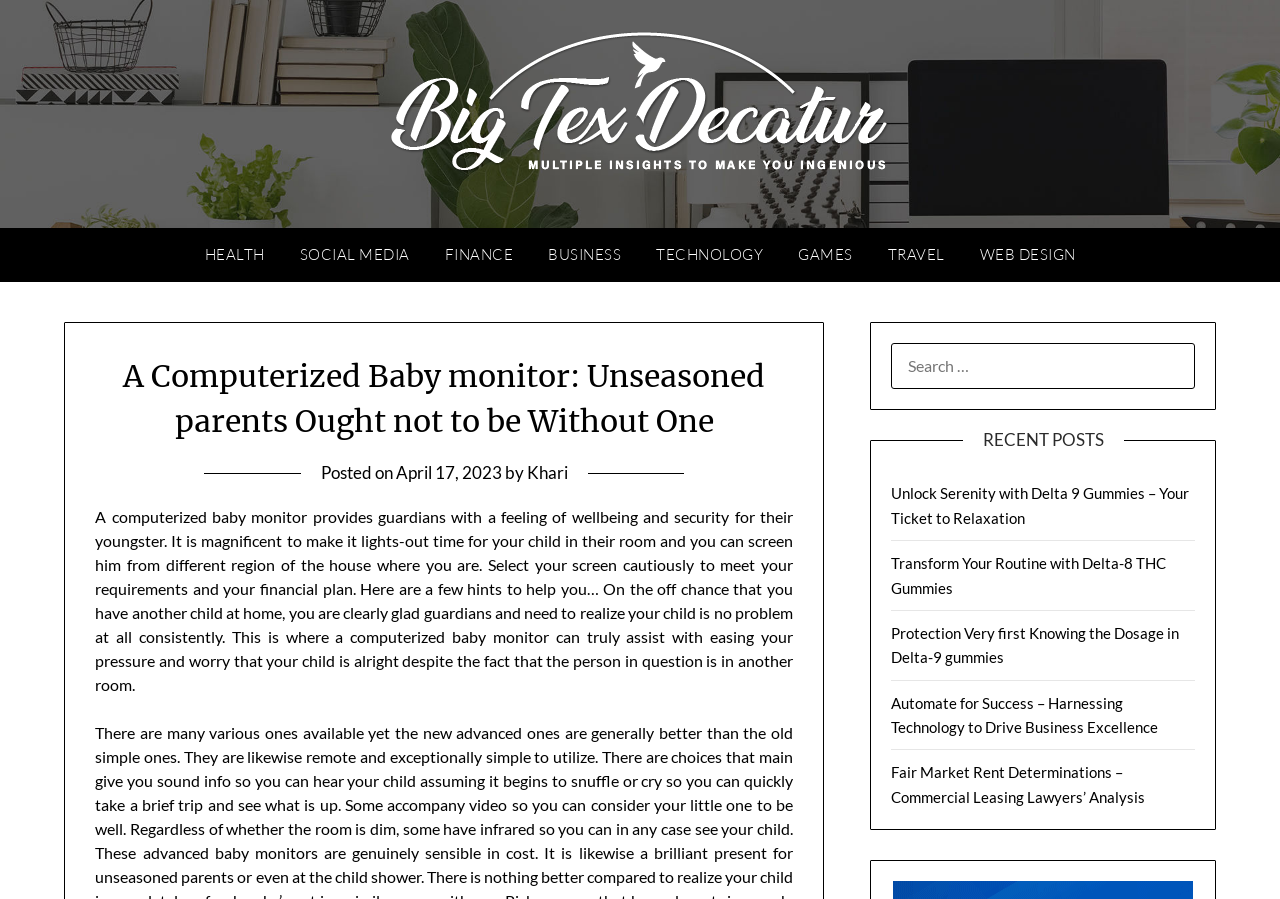Find the bounding box coordinates corresponding to the UI element with the description: "April 17, 2023April 18, 2023". The coordinates should be formatted as [left, top, right, bottom], with values as floats between 0 and 1.

[0.309, 0.514, 0.392, 0.537]